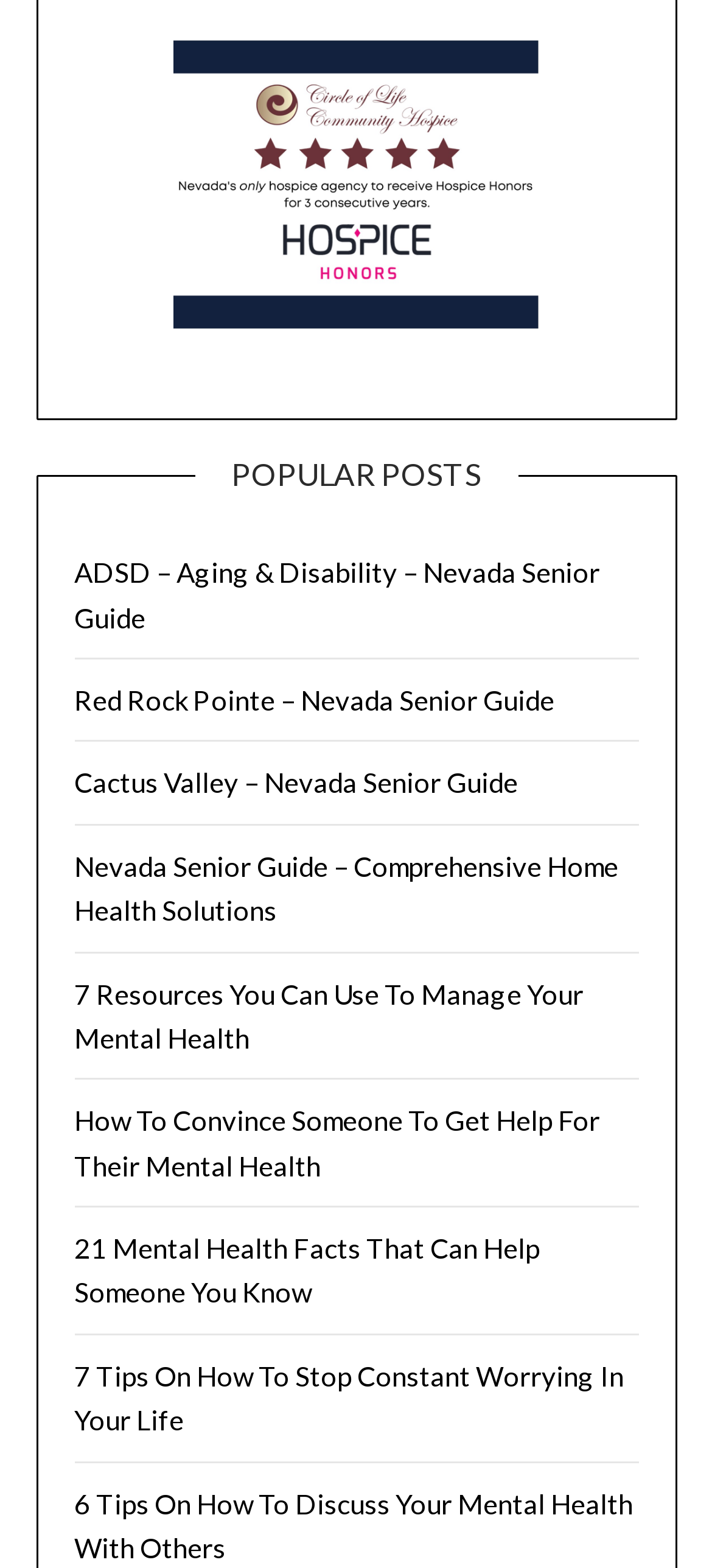Locate the bounding box coordinates of the UI element described by: "alt="Circle"". Provide the coordinates as four float numbers between 0 and 1, formatted as [left, top, right, bottom].

[0.244, 0.193, 0.756, 0.214]